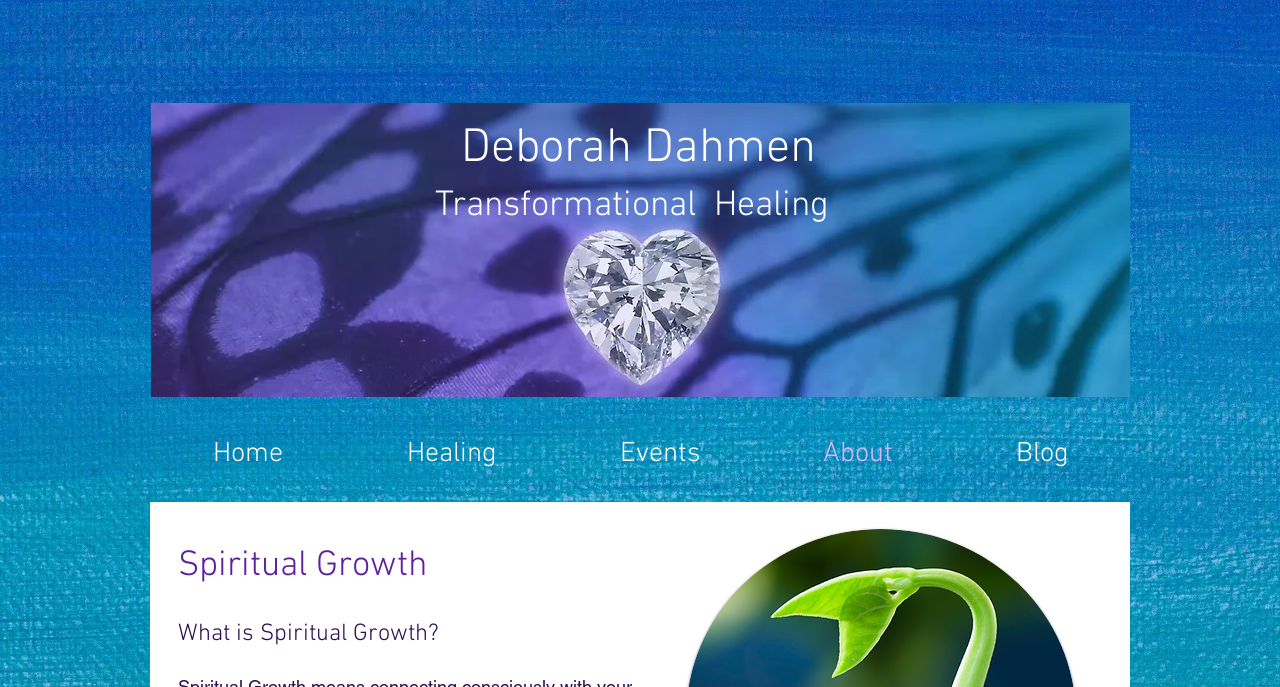Refer to the image and provide a thorough answer to this question:
What is the topic of the webpage?

I looked at the headings on the webpage and found that 'Spiritual Growth' is a recurring theme, with headings such as 'Spiritual Growth Mentoring', 'Transformational Healing', and 'What is Spiritual Growth?'.